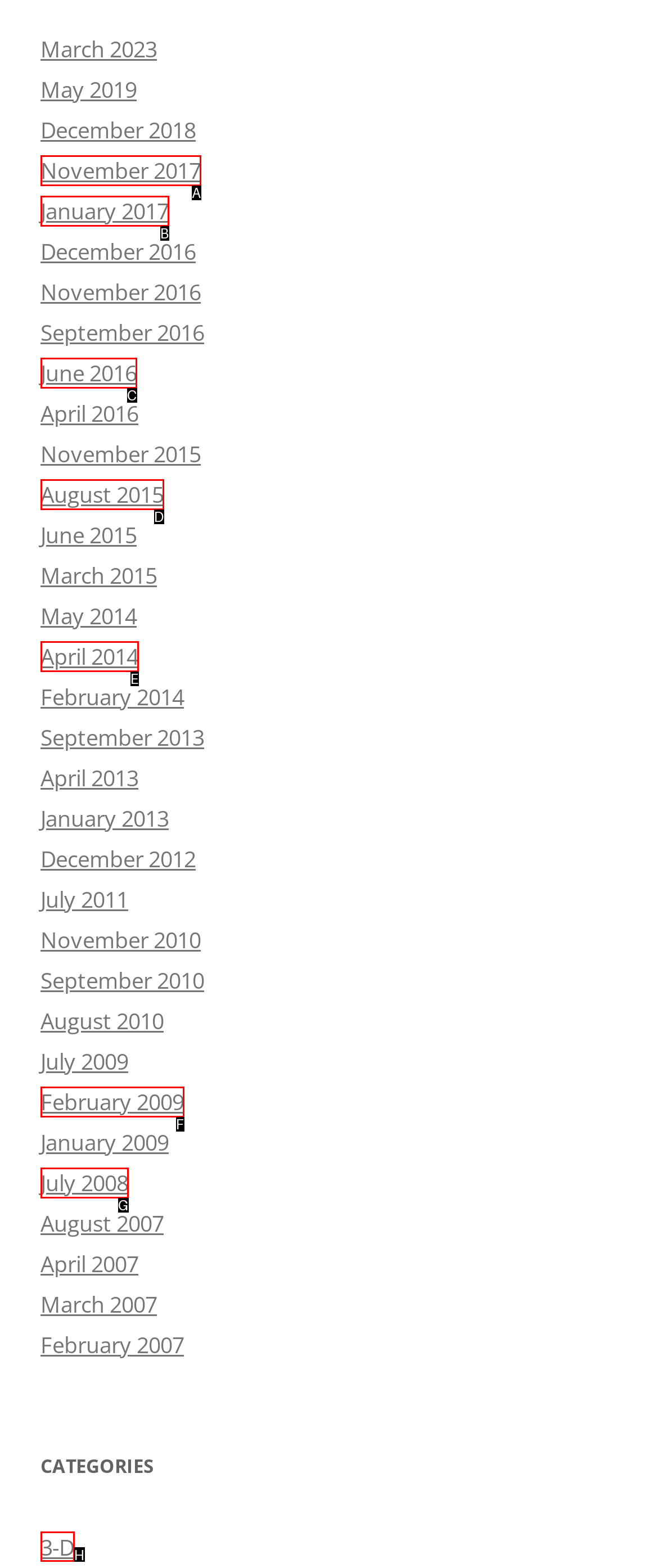Identify the correct UI element to click for this instruction: browse 3-D category
Respond with the appropriate option's letter from the provided choices directly.

H